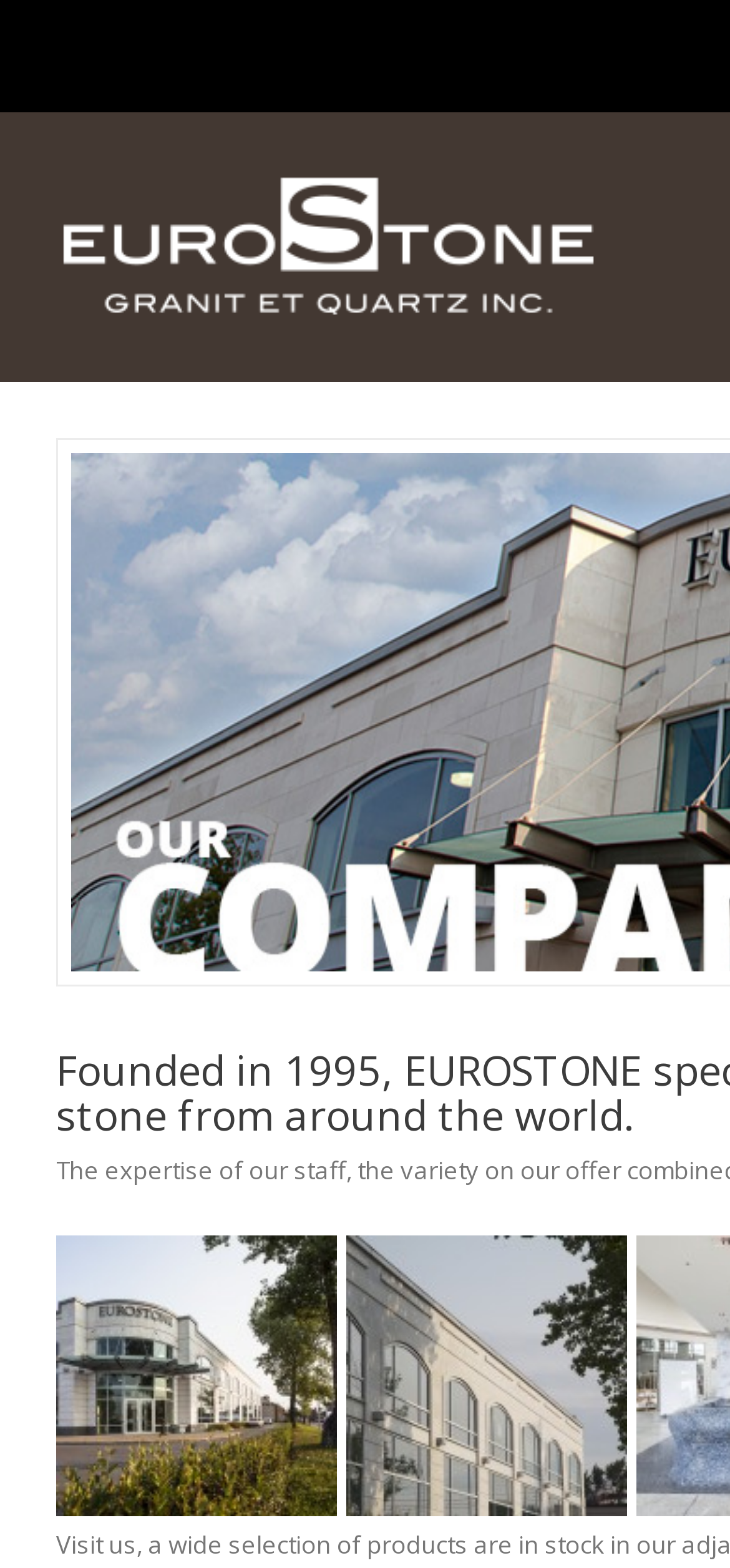What is the purpose of the image on the webpage?
Answer the question with a single word or phrase by looking at the picture.

Company logo